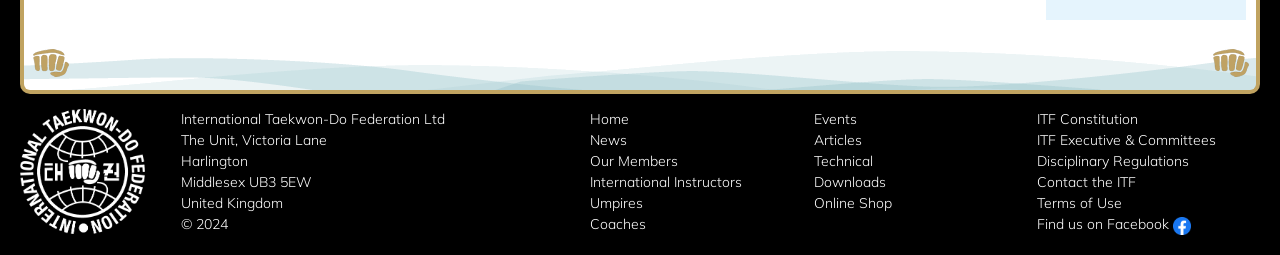Determine the bounding box coordinates for the area that should be clicked to carry out the following instruction: "find international instructors".

[0.461, 0.679, 0.58, 0.75]